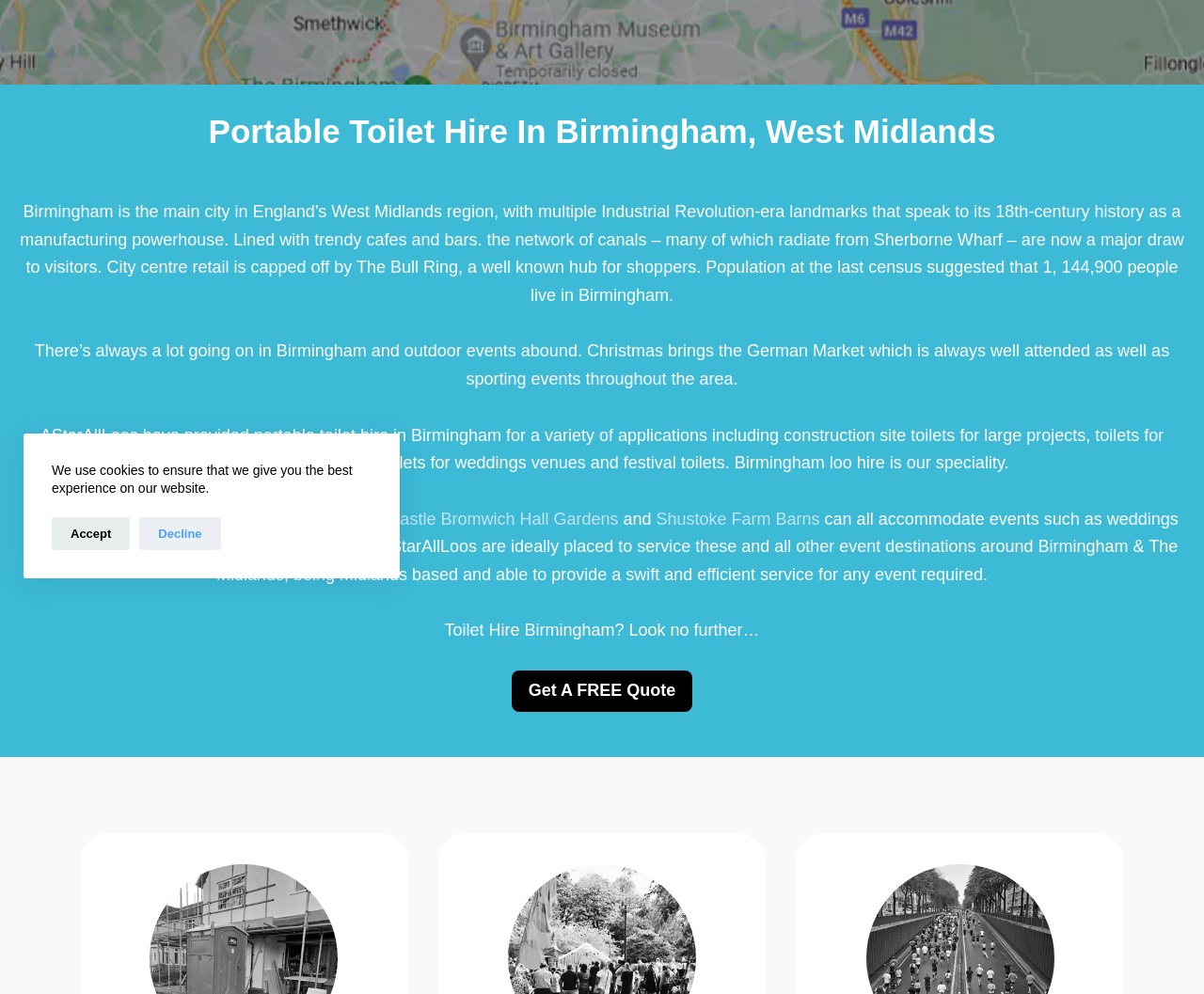Provide the bounding box coordinates, formatted as (top-left x, top-left y, bottom-right x, bottom-right y), with all values being floating point numbers between 0 and 1. Identify the bounding box of the UI element that matches the description: Privacy Policy

[0.754, 0.253, 0.842, 0.272]